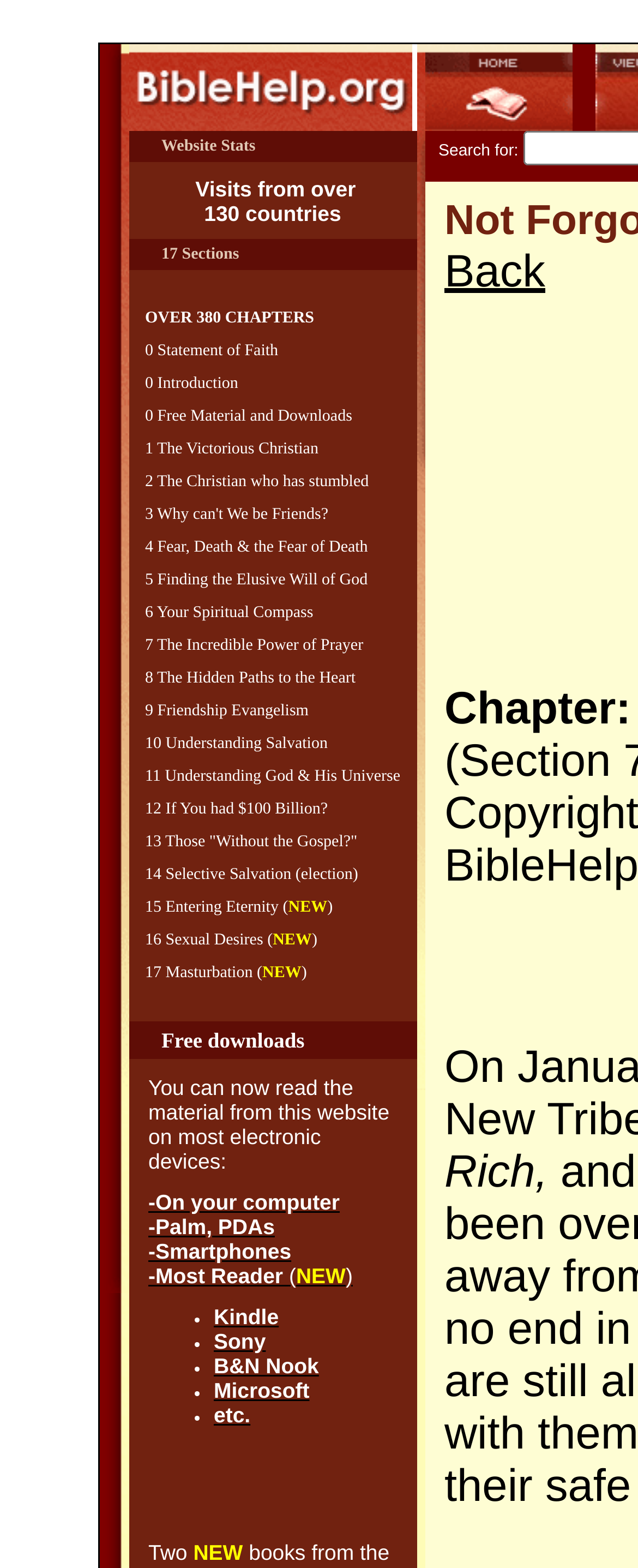Please determine the bounding box coordinates of the element's region to click in order to carry out the following instruction: "Click on the 'You can now read the material from this website on most electronic devices:' link". The coordinates should be four float numbers between 0 and 1, i.e., [left, top, right, bottom].

[0.232, 0.686, 0.61, 0.748]